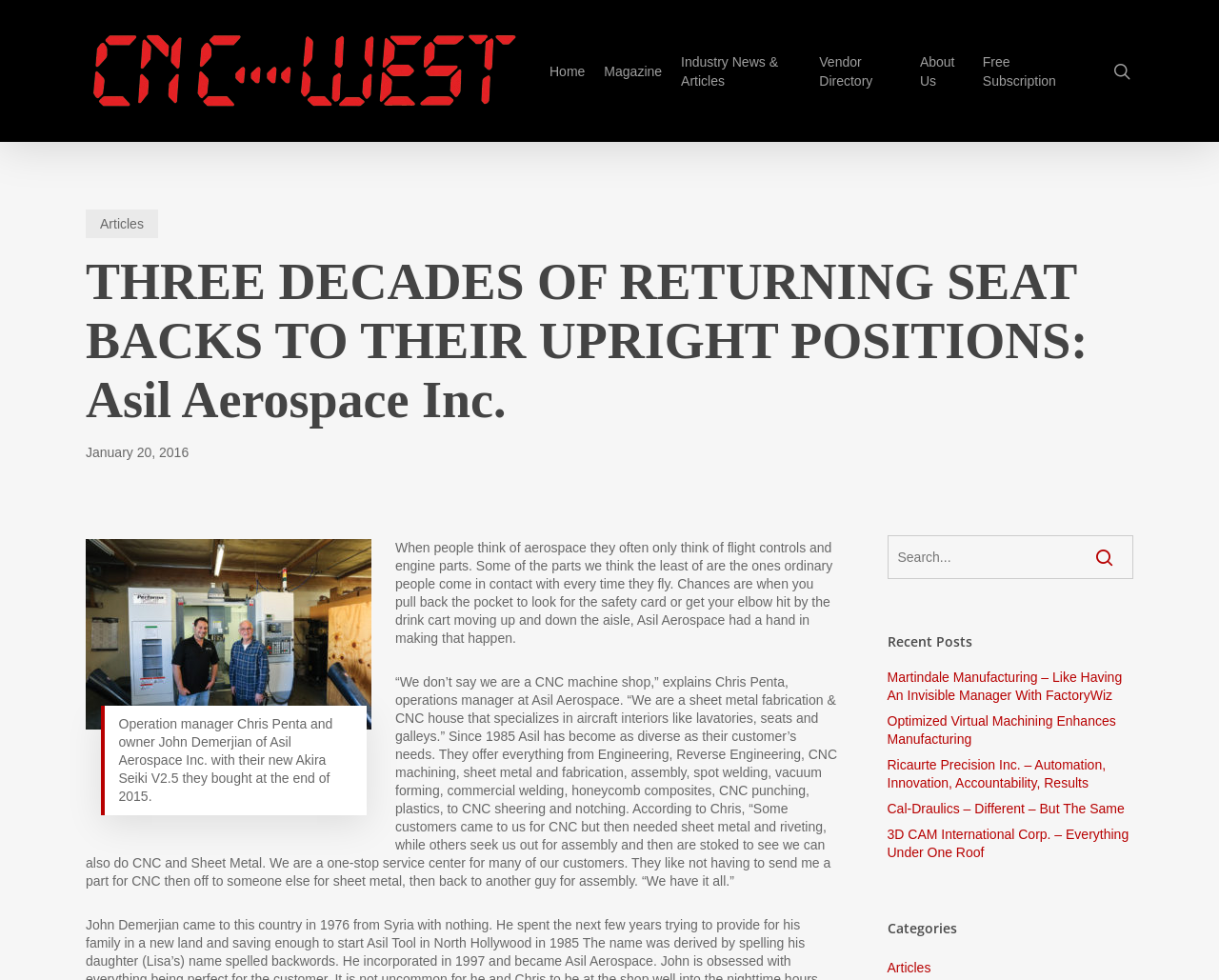Provide a brief response in the form of a single word or phrase:
What is the name of the company featured in the article?

Asil Aerospace Inc.